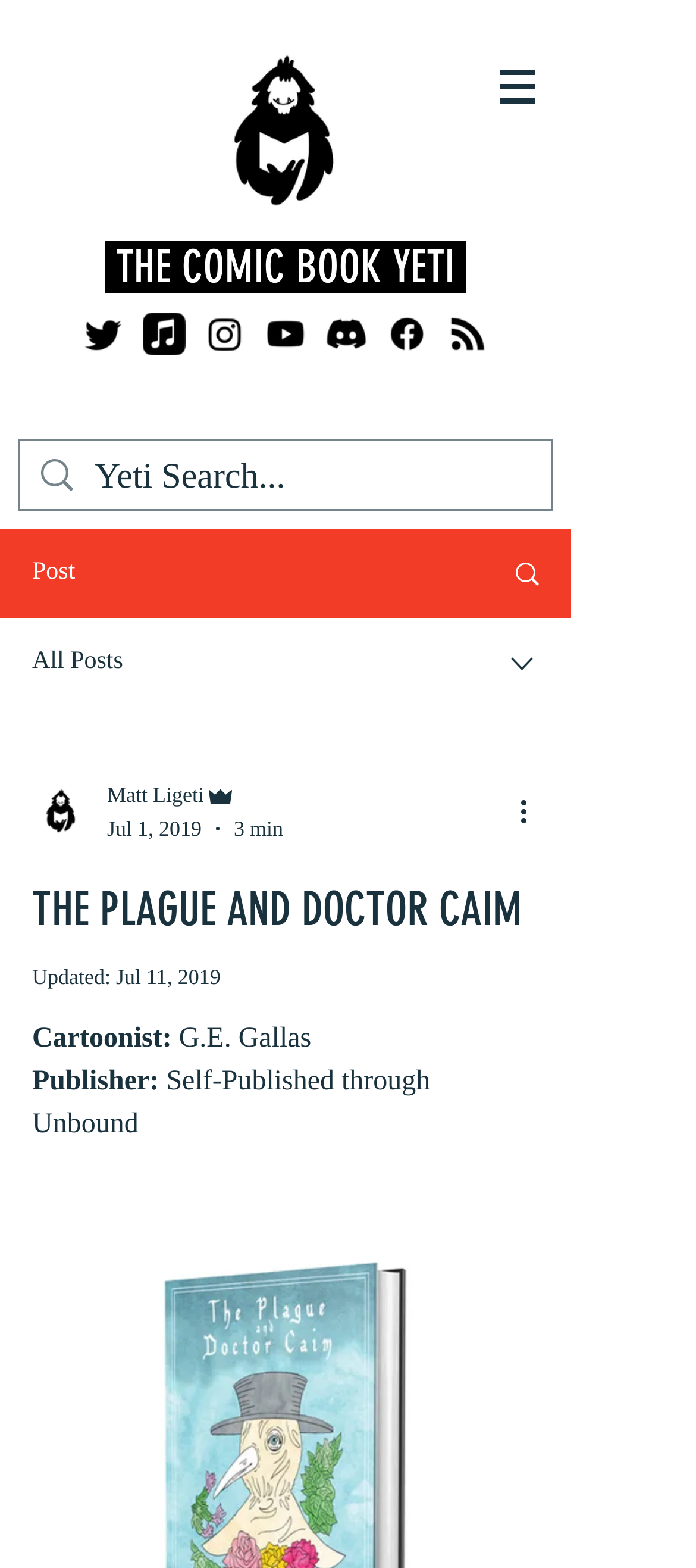Extract the text of the main heading from the webpage.

THE PLAGUE AND DOCTOR CAIM